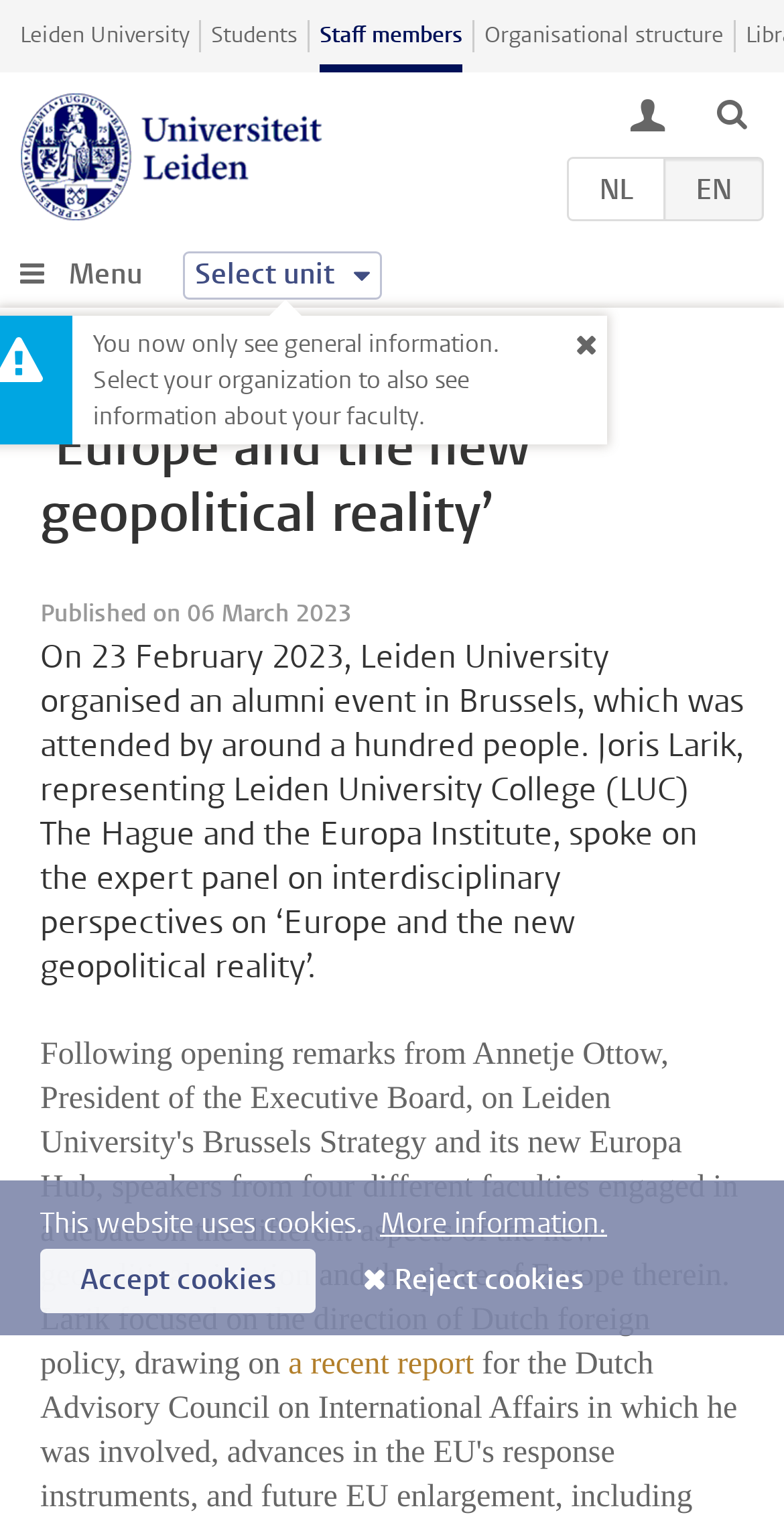Please determine the bounding box coordinates of the element's region to click for the following instruction: "View more information about the alumni event".

[0.051, 0.416, 0.949, 0.647]